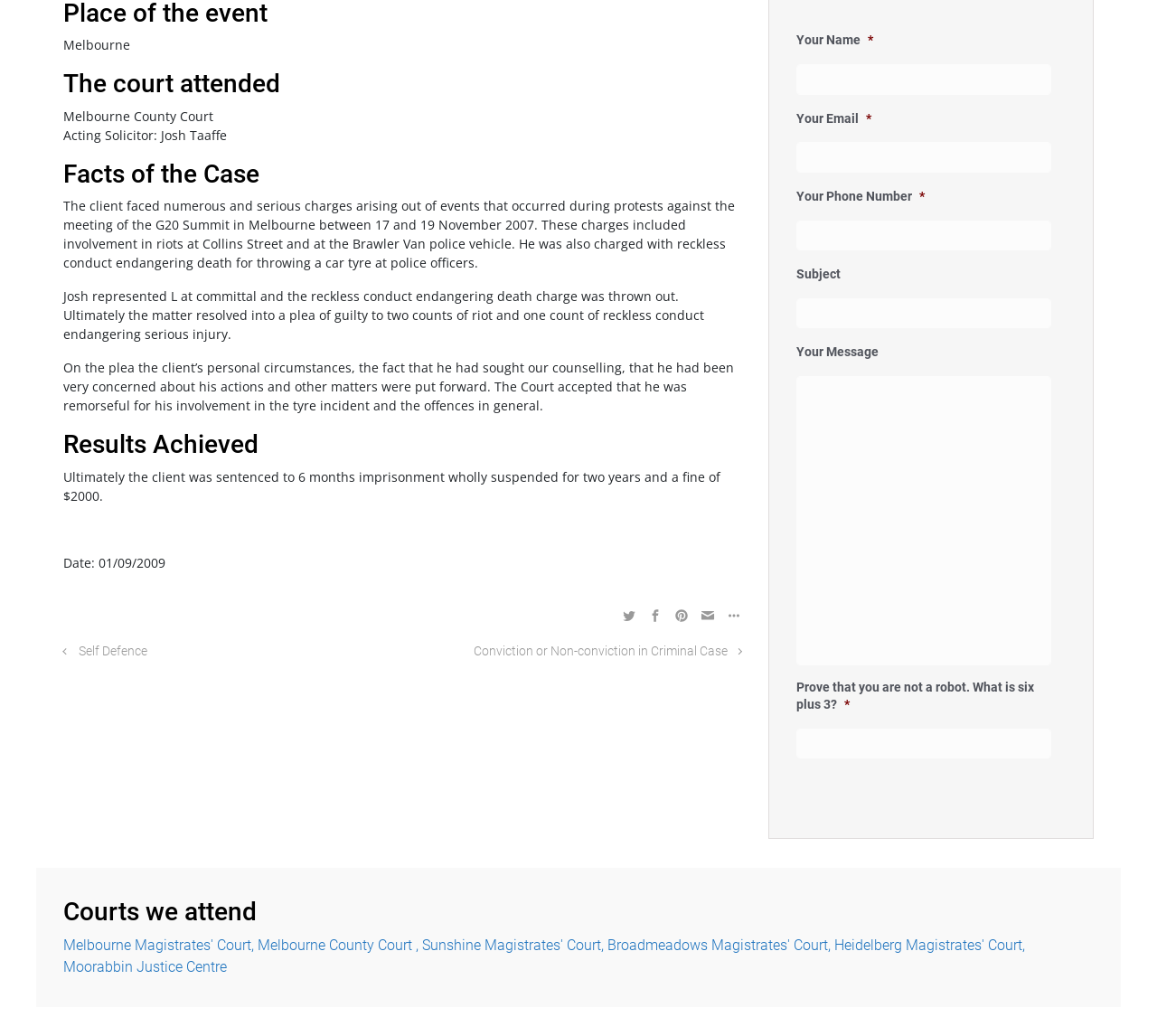Determine the bounding box for the UI element as described: "Self Defence". The coordinates should be represented as four float numbers between 0 and 1, formatted as [left, top, right, bottom].

[0.055, 0.621, 0.127, 0.636]